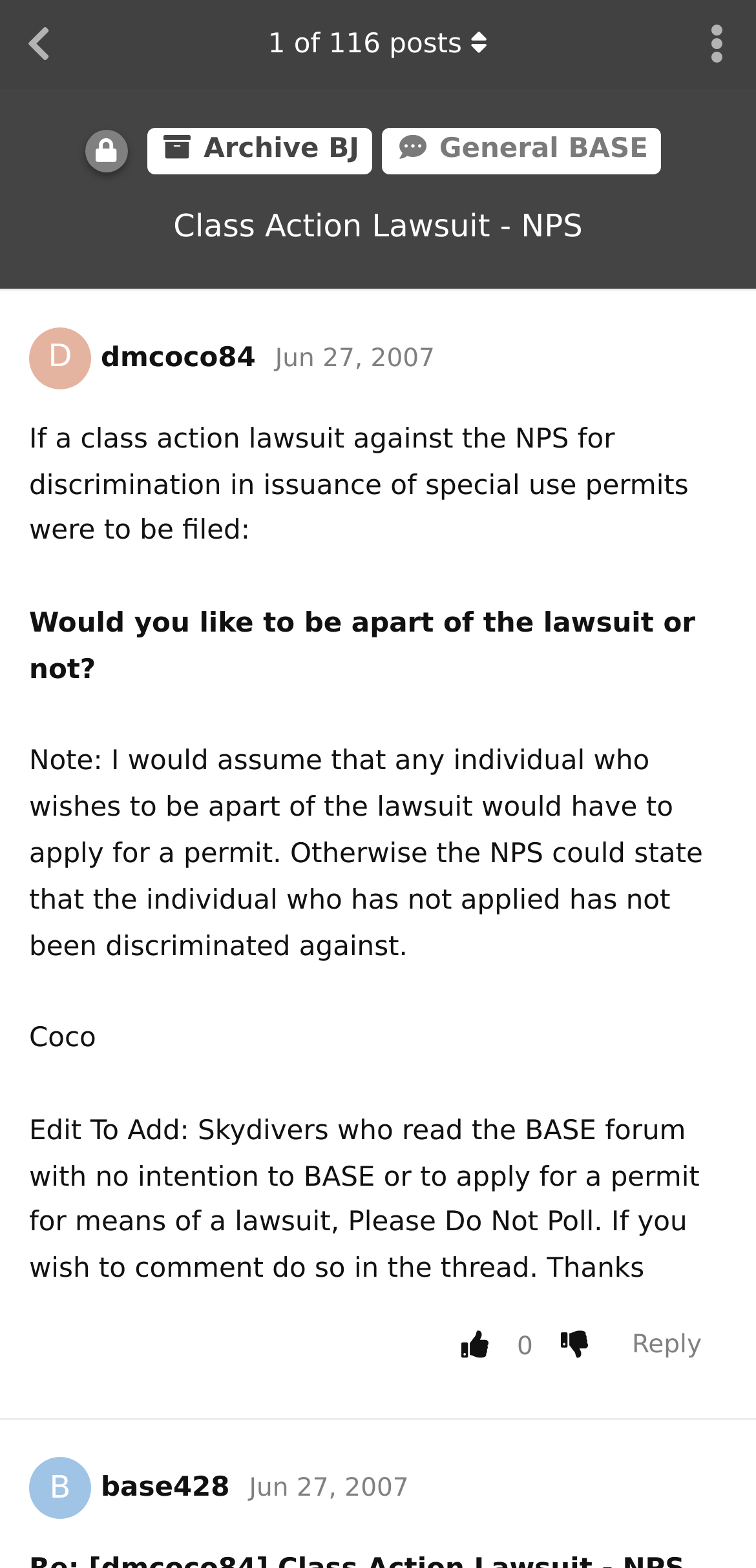Give the bounding box coordinates for the element described as: "Delaware Citizen Corps".

None